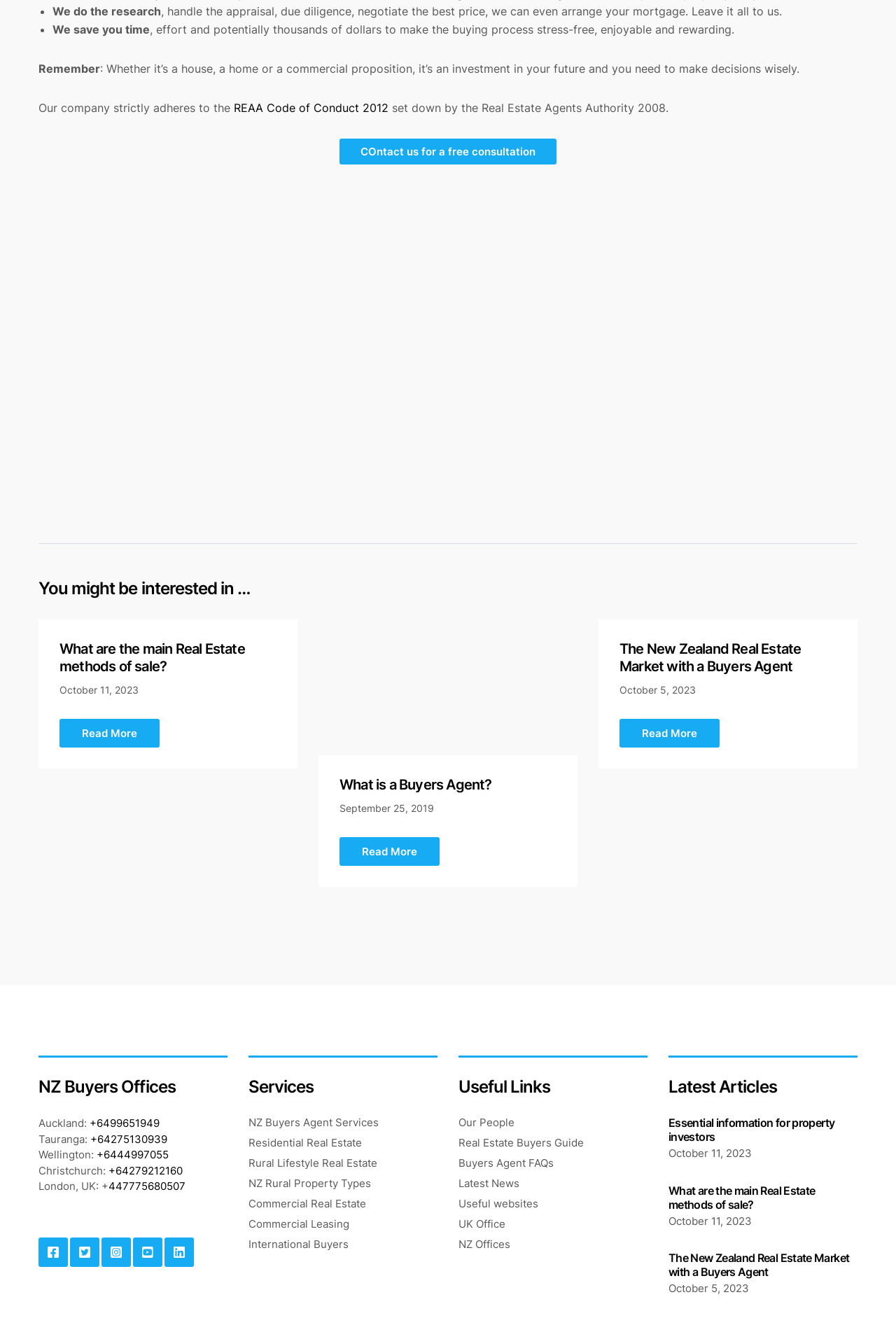Please identify the bounding box coordinates of the element I should click to complete this instruction: 'Contact us for a free consultation'. The coordinates should be given as four float numbers between 0 and 1, like this: [left, top, right, bottom].

[0.402, 0.109, 0.598, 0.119]